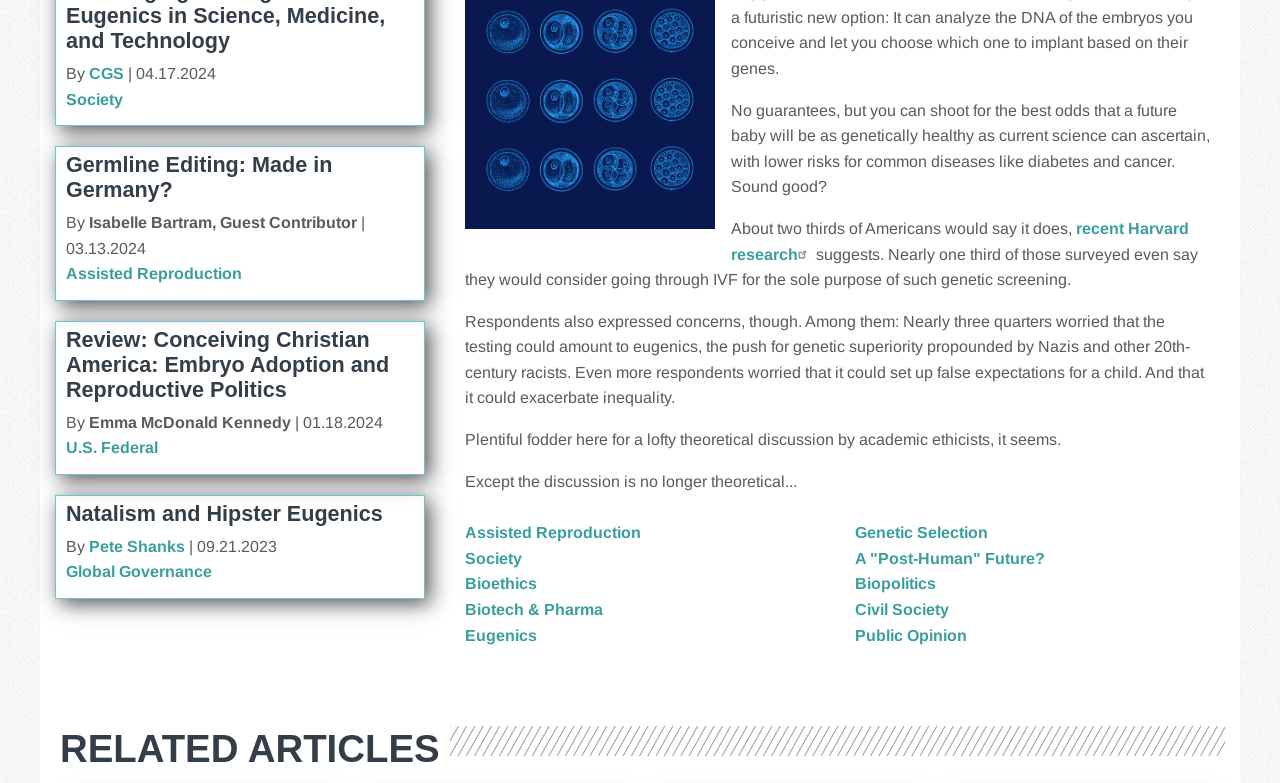Calculate the bounding box coordinates of the UI element given the description: "Society".

[0.052, 0.116, 0.096, 0.138]